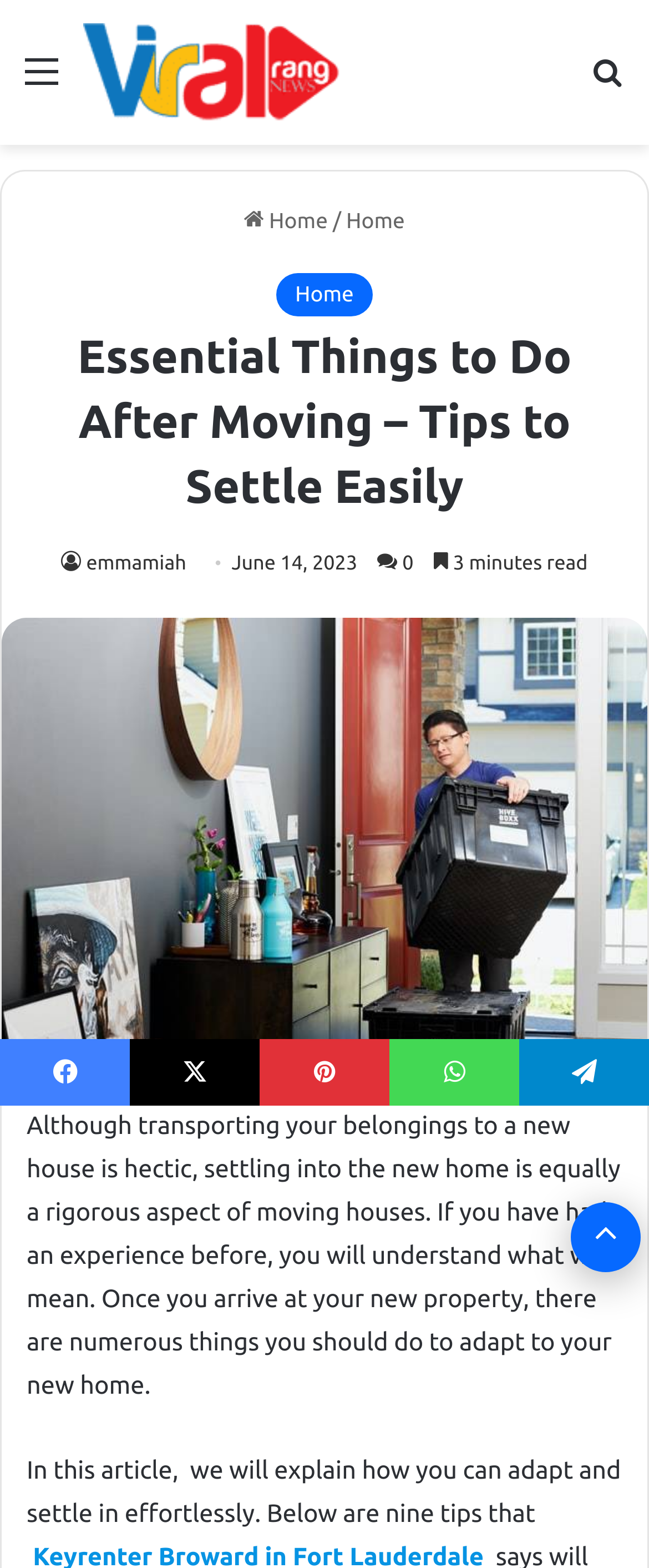Point out the bounding box coordinates of the section to click in order to follow this instruction: "Share on Facebook".

[0.0, 0.663, 0.2, 0.705]